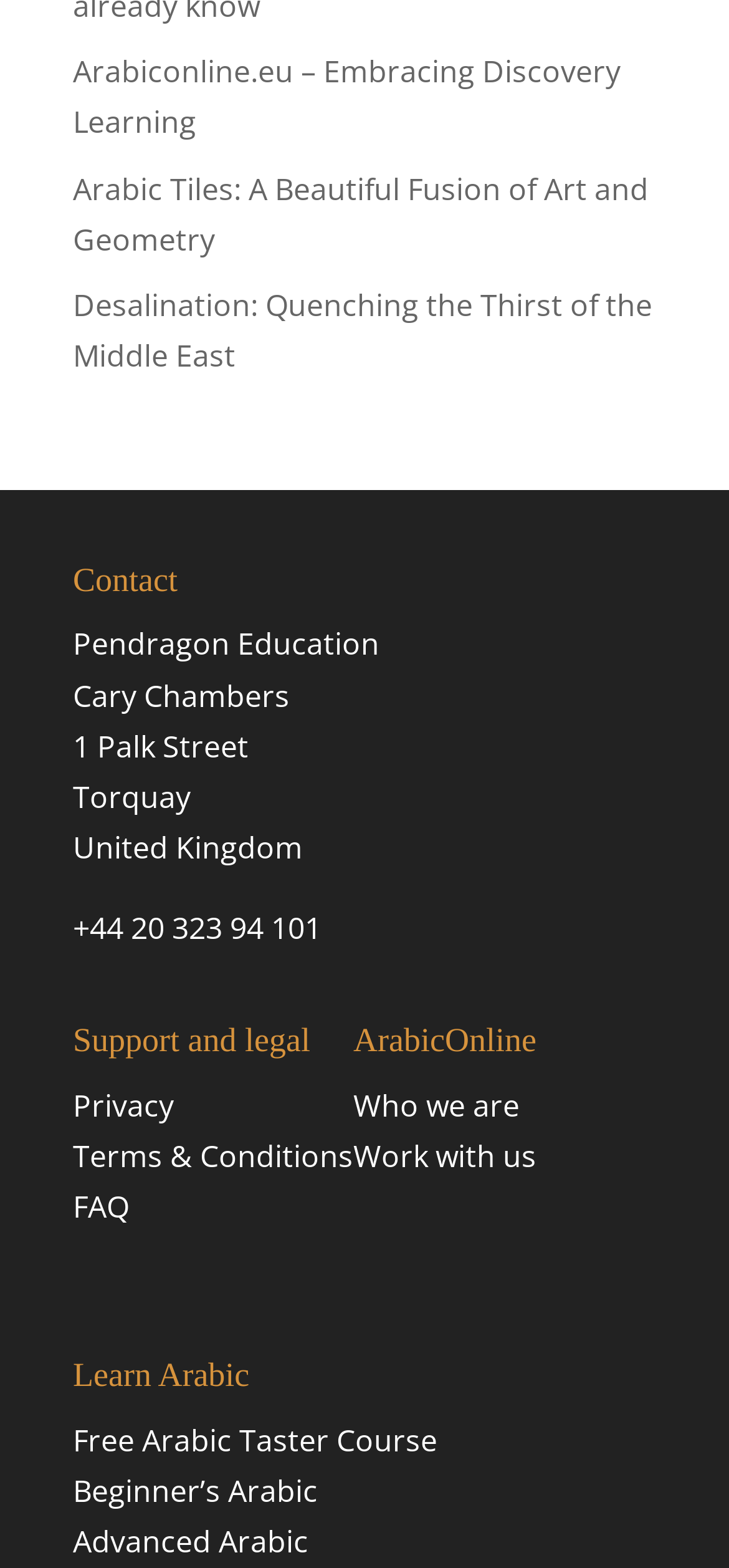Give a succinct answer to this question in a single word or phrase: 
What is the phone number of Pendragon Education?

+44 20 323 94 101